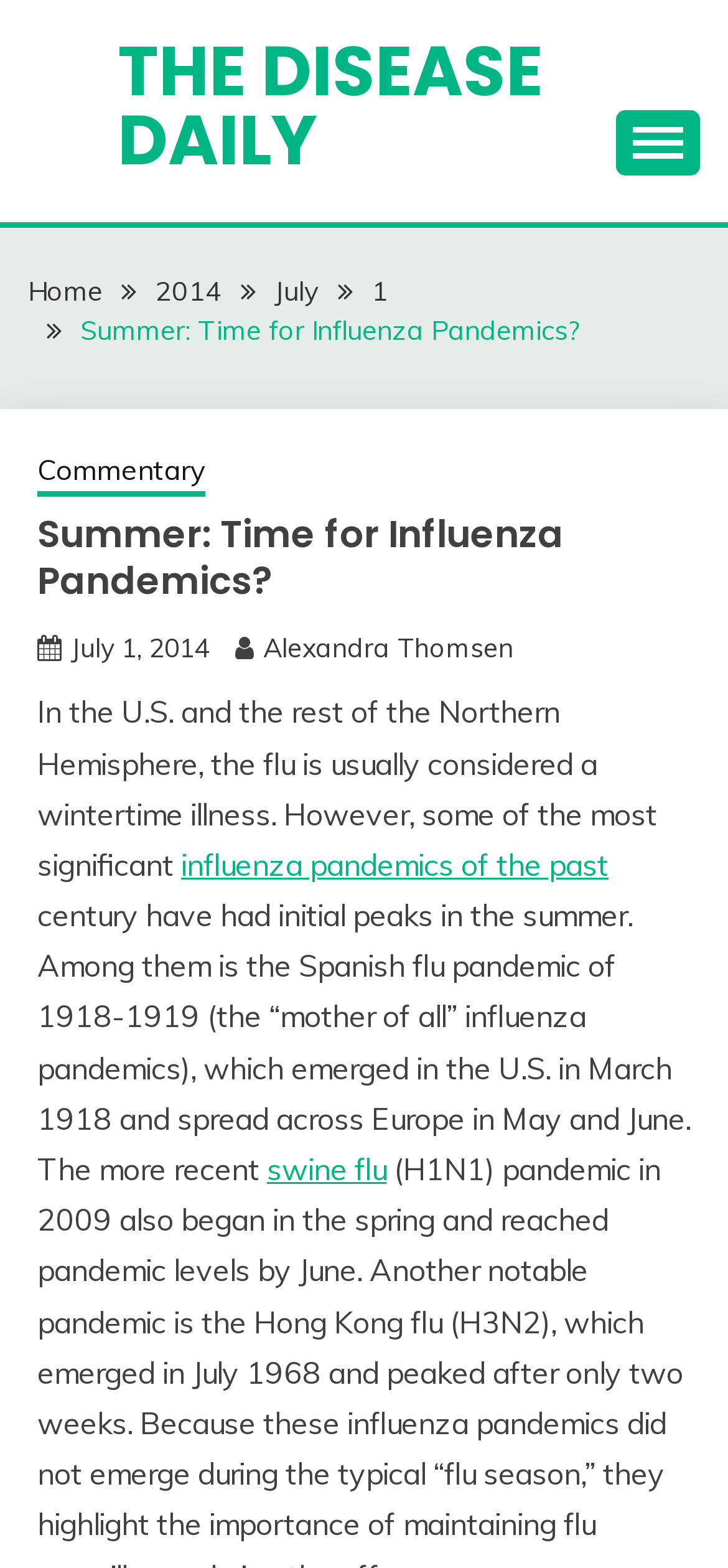Who wrote the article?
Using the information presented in the image, please offer a detailed response to the question.

The author of the article is mentioned in the link element with the text 'Alexandra Thomsen' which is located below the article title and above the article content.